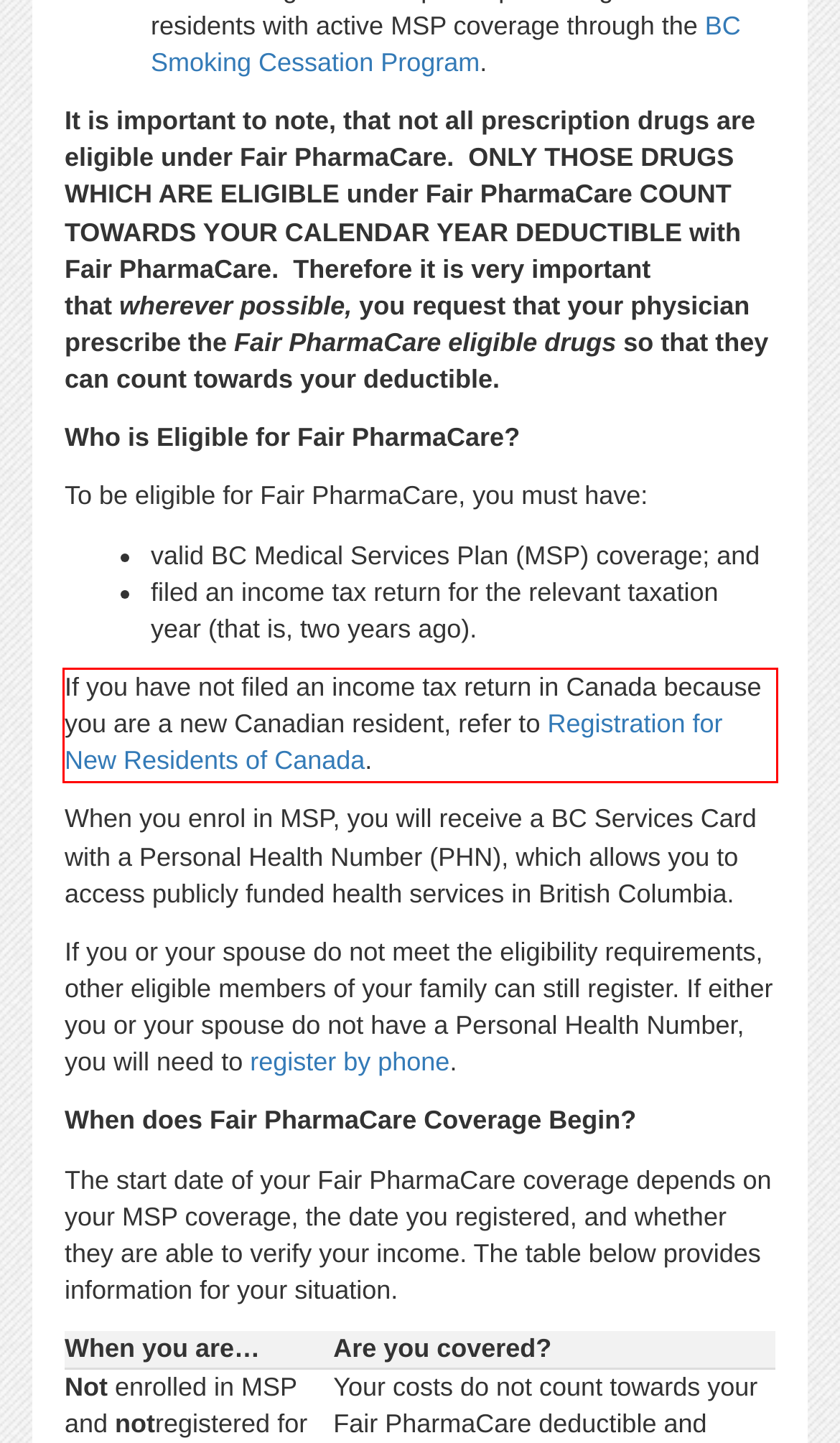You are presented with a webpage screenshot featuring a red bounding box. Perform OCR on the text inside the red bounding box and extract the content.

If you have not filed an income tax return in Canada because you are a new Canadian resident, refer to Registration for New Residents of Canada.